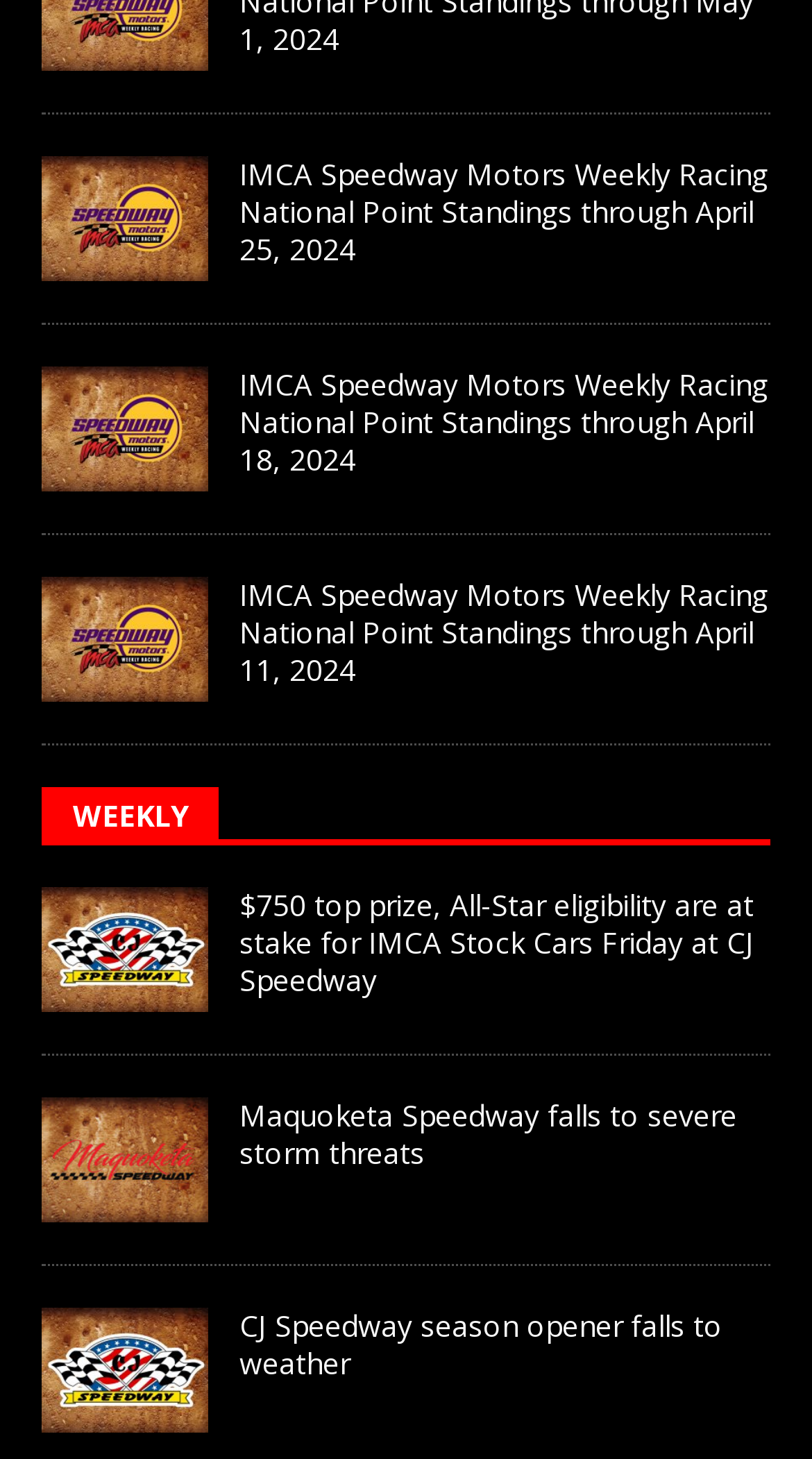Carefully examine the image and provide an in-depth answer to the question: What is the top prize mentioned in one of the news articles?

I read the text of the news article links and found one that mentions a top prize of $750.